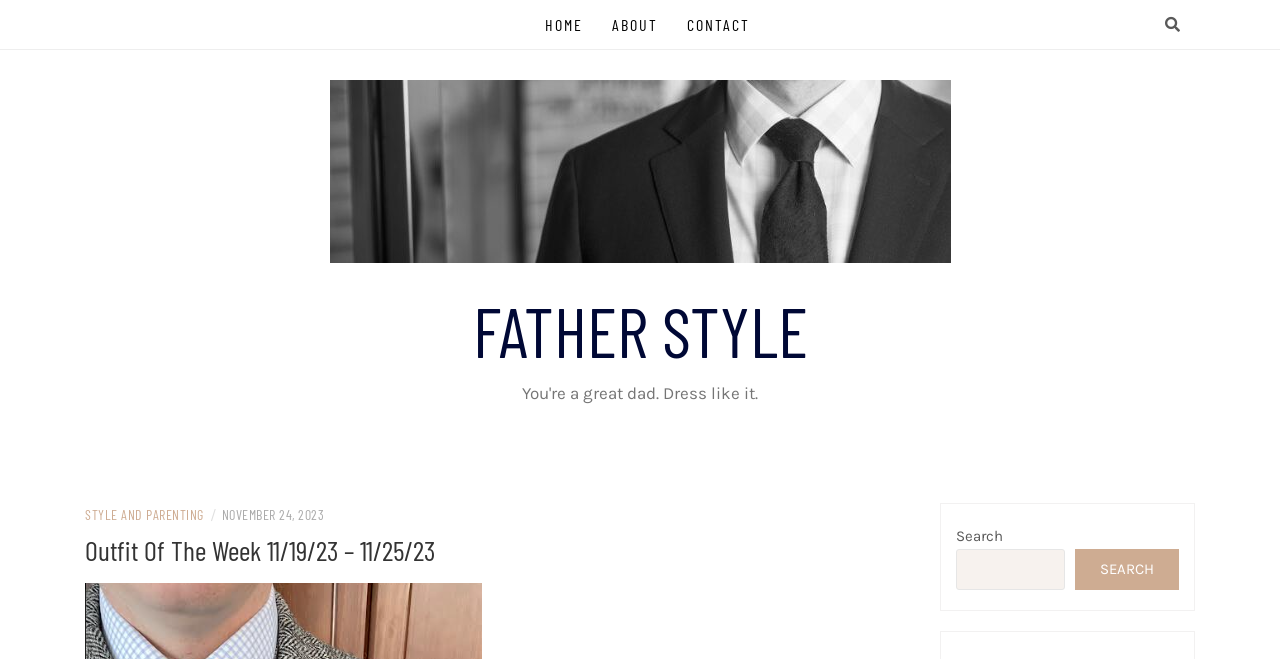Extract the main heading text from the webpage.

Outfit Of The Week 11/19/23 – 11/25/23